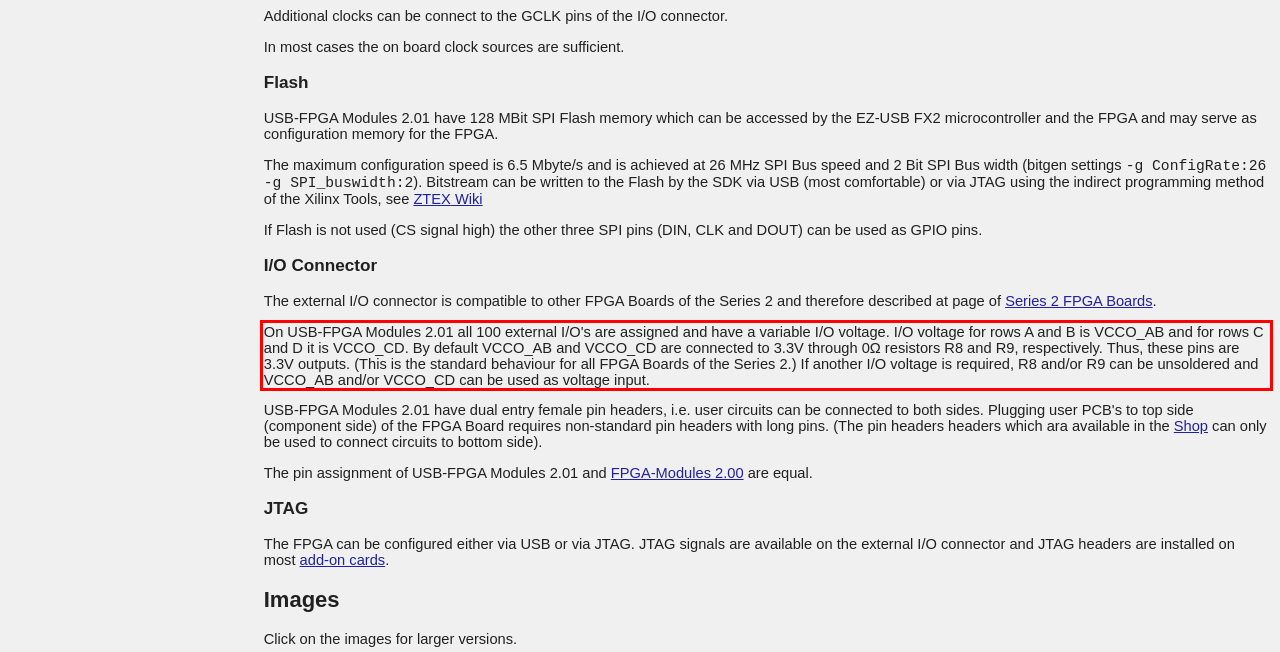Review the screenshot of the webpage and recognize the text inside the red rectangle bounding box. Provide the extracted text content.

On USB-FPGA Modules 2.01 all 100 external I/O's are assigned and have a variable I/O voltage. I/O voltage for rows A and B is VCCO_AB and for rows C and D it is VCCO_CD. By default VCCO_AB and VCCO_CD are connected to 3.3V through 0Ω resistors R8 and R9, respectively. Thus, these pins are 3.3V outputs. (This is the standard behaviour for all FPGA Boards of the Series 2.) If another I/O voltage is required, R8 and/or R9 can be unsoldered and VCCO_AB and/or VCCO_CD can be used as voltage input.